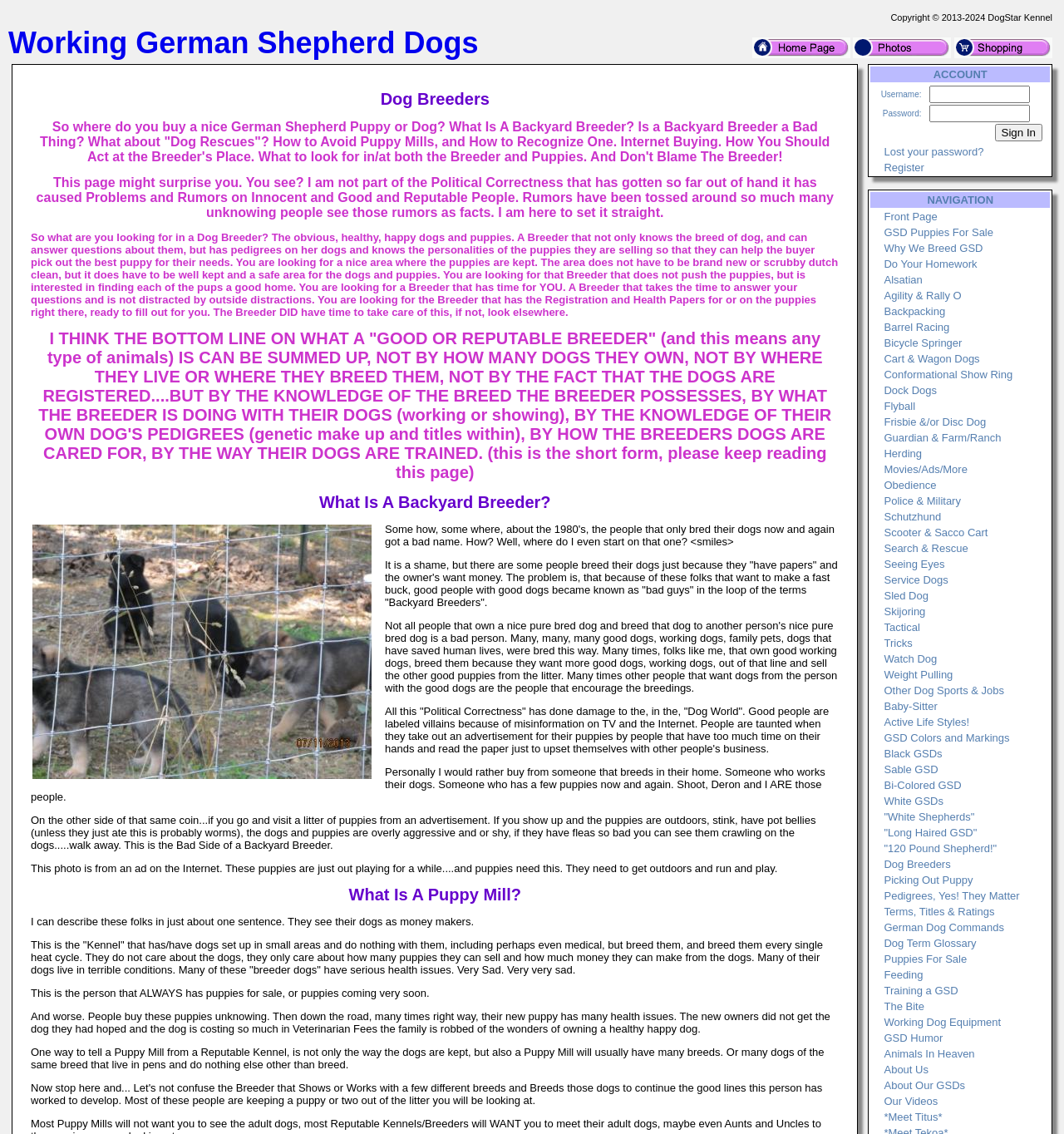What is the name of the website?
Please use the image to provide a one-word or short phrase answer.

Working German Shepherd Dogs